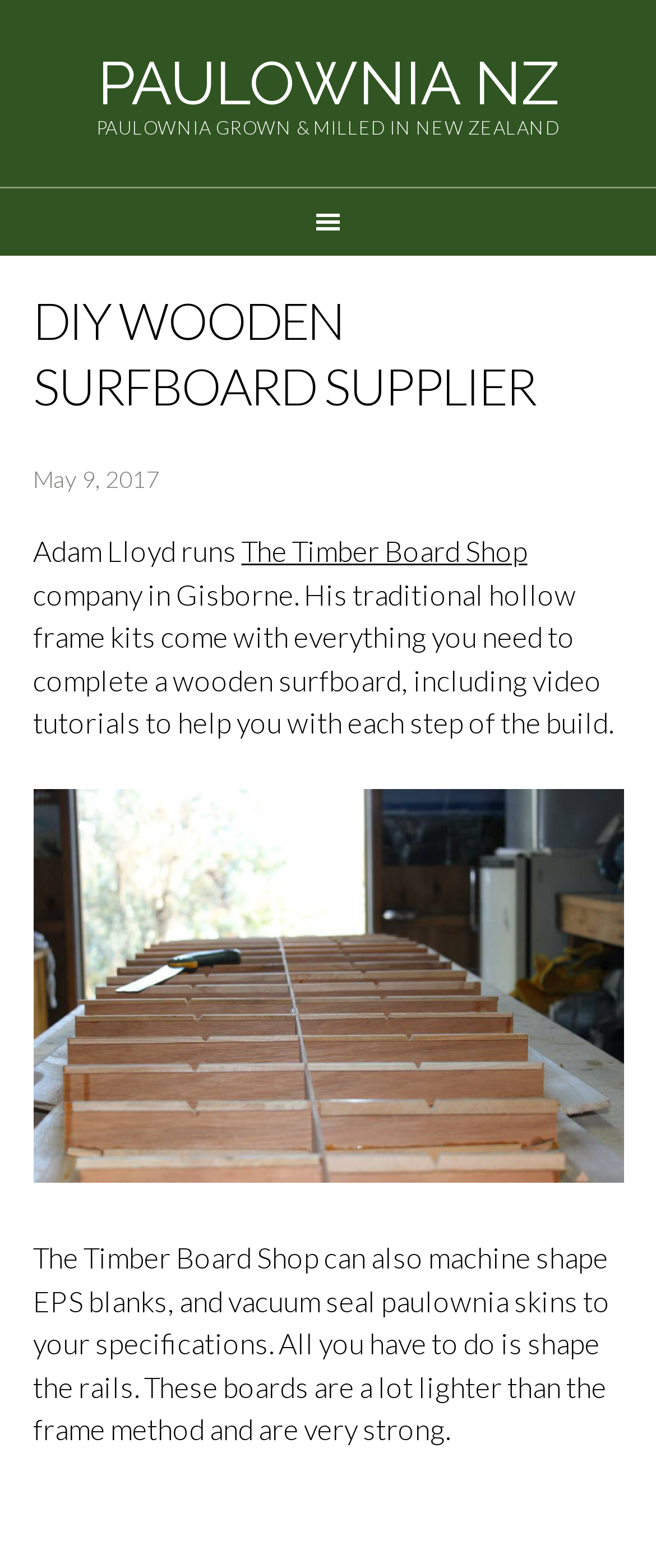Illustrate the webpage's structure and main components comprehensively.

The webpage is about a DIY wooden surfboard supplier, specifically The Timber Board Shop. At the top of the page, there is a link to "PAULOWNIA NZ" and a brief description stating that the paulownia is grown and milled in New Zealand. 

Below this, there is a main navigation section with a header that displays the title "DIY WOODEN SURFBOARD SUPPLIER" in a prominent font. Next to the title, there is a timestamp showing "May 9, 2017". 

Underneath the title, there is a brief introduction to Adam Lloyd, who runs The Timber Board Shop company in Gisborne. The company offers traditional hollow frame kits that come with everything needed to complete a wooden surfboard, including video tutorials. This text is followed by a link to The Timber Board Shop. 

To the right of this text, there is a large image of a wooden surfboard supplier. Below the image, there is a paragraph describing the shop's additional services, including machining EPS blanks and vacuum sealing paulownia skins to customer specifications.